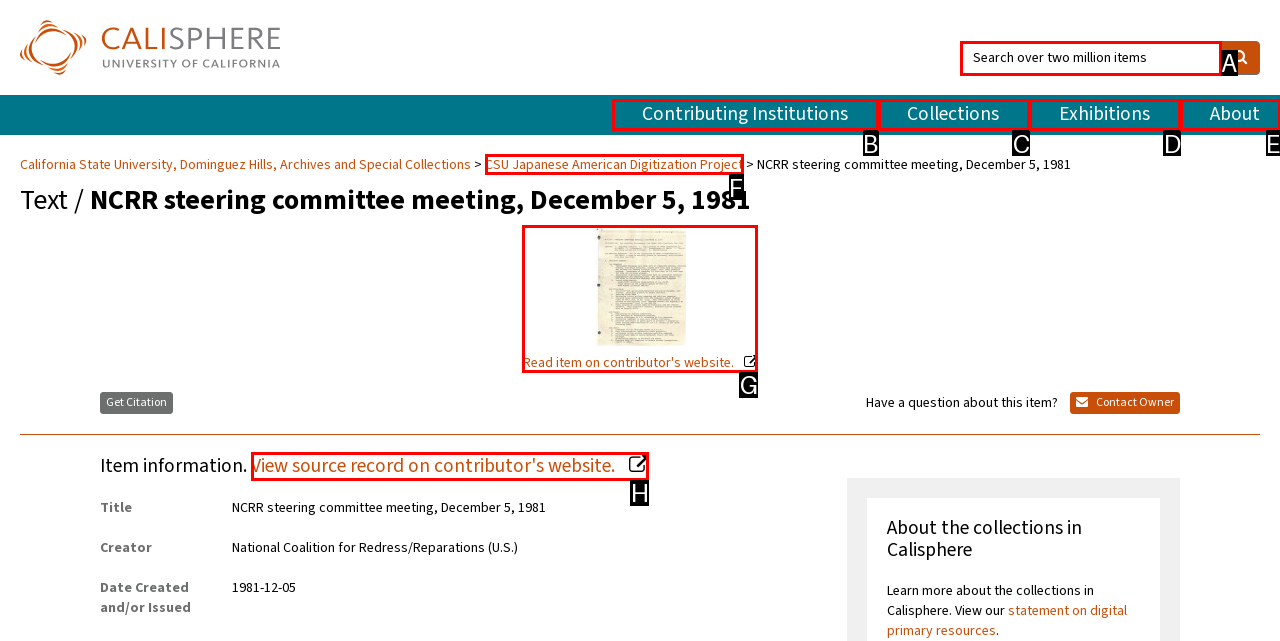Identify the matching UI element based on the description: Contributing Institutions
Reply with the letter from the available choices.

B